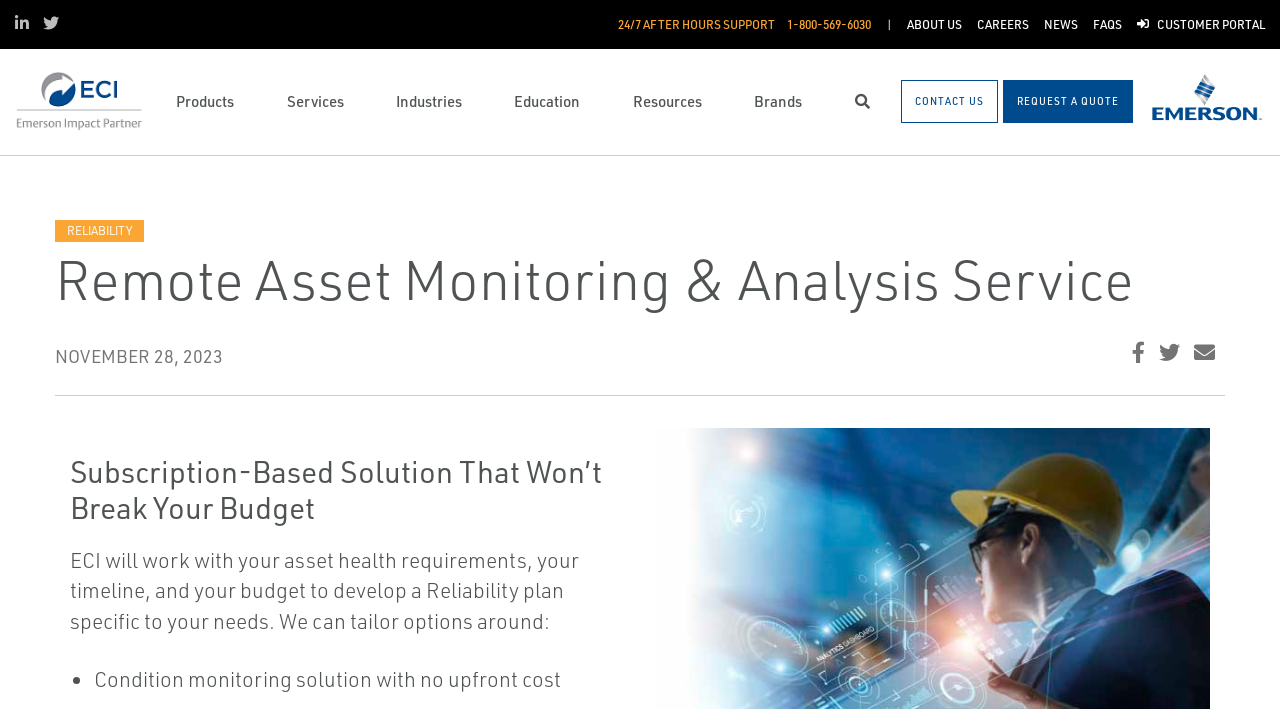Using the element description Solenoids and Pneumatics, predict the bounding box coordinates for the UI element. Provide the coordinates in (top-left x, top-left y, bottom-right x, bottom-right y) format with values ranging from 0 to 1.

[0.031, 0.065, 0.273, 0.107]